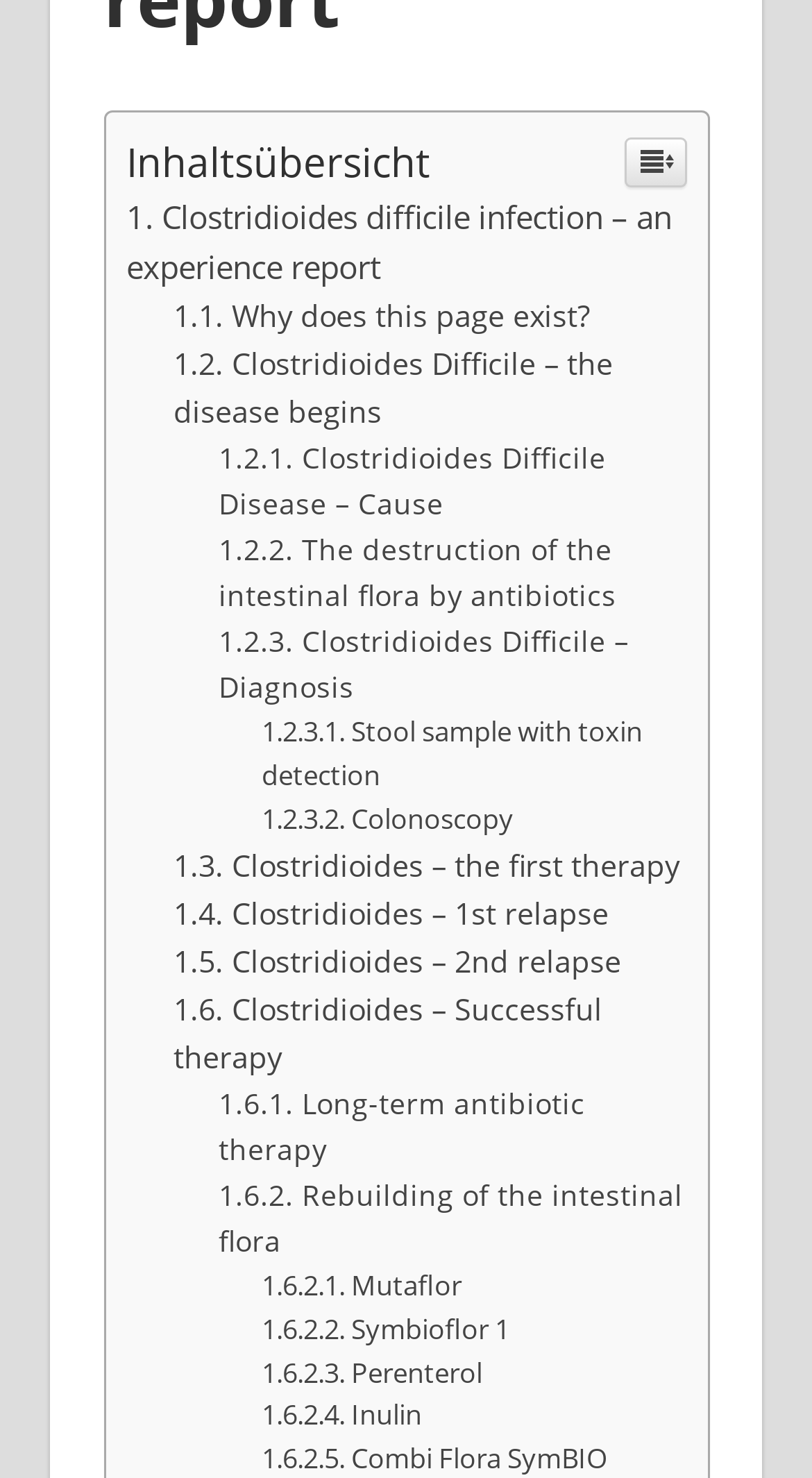Determine the coordinates of the bounding box for the clickable area needed to execute this instruction: "Learn about 'Clostridioides Difficile – the disease begins'".

[0.214, 0.233, 0.755, 0.292]